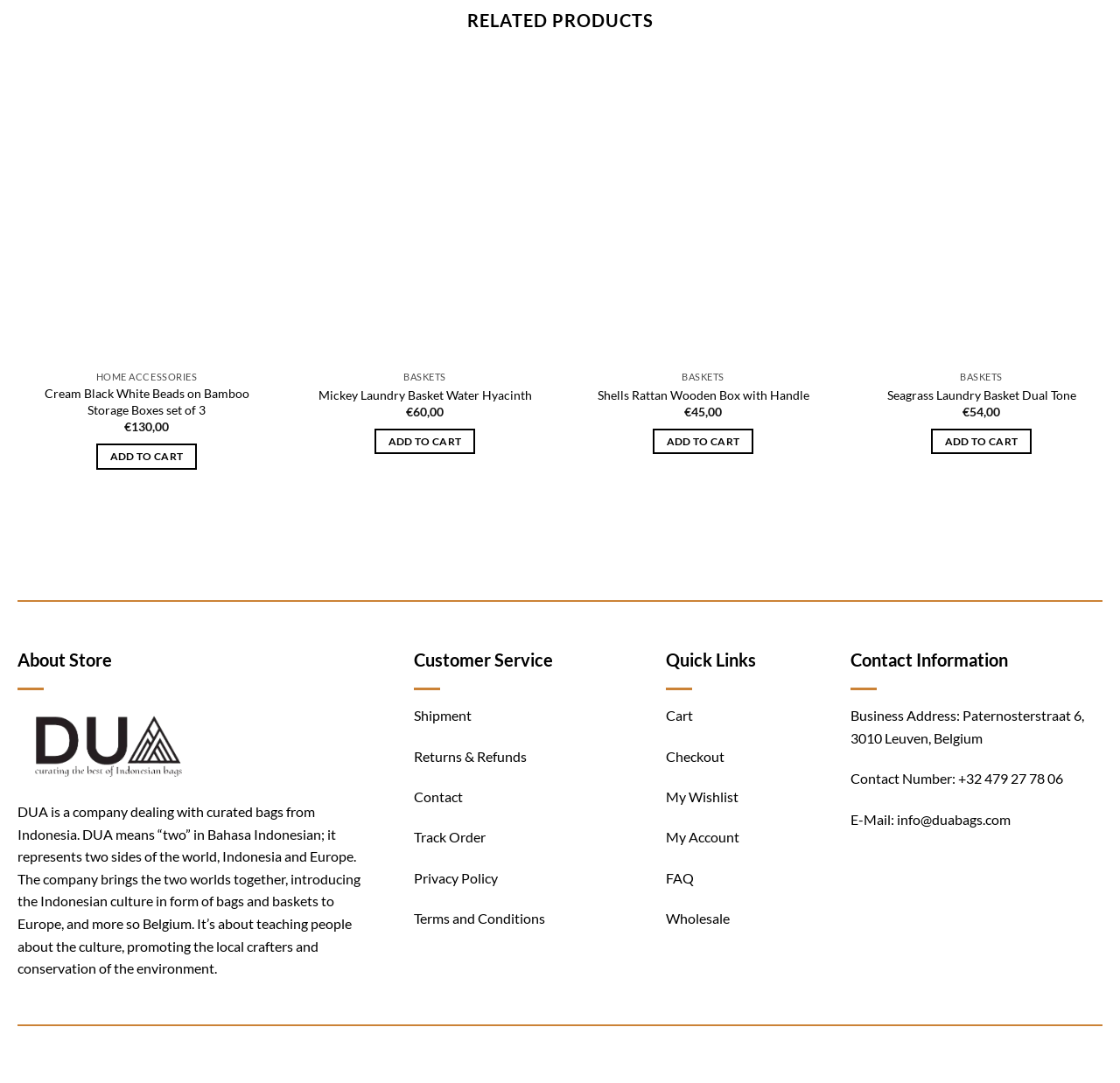Refer to the screenshot and give an in-depth answer to this question: What is the price of the Cream Black White Beads on Bamboo Storage Boxes set of 3?

I found the price by looking at the StaticText element '€130,00' which is located near the link 'Cream Black White Beads on Bamboo Storage Boxes set of 3'.